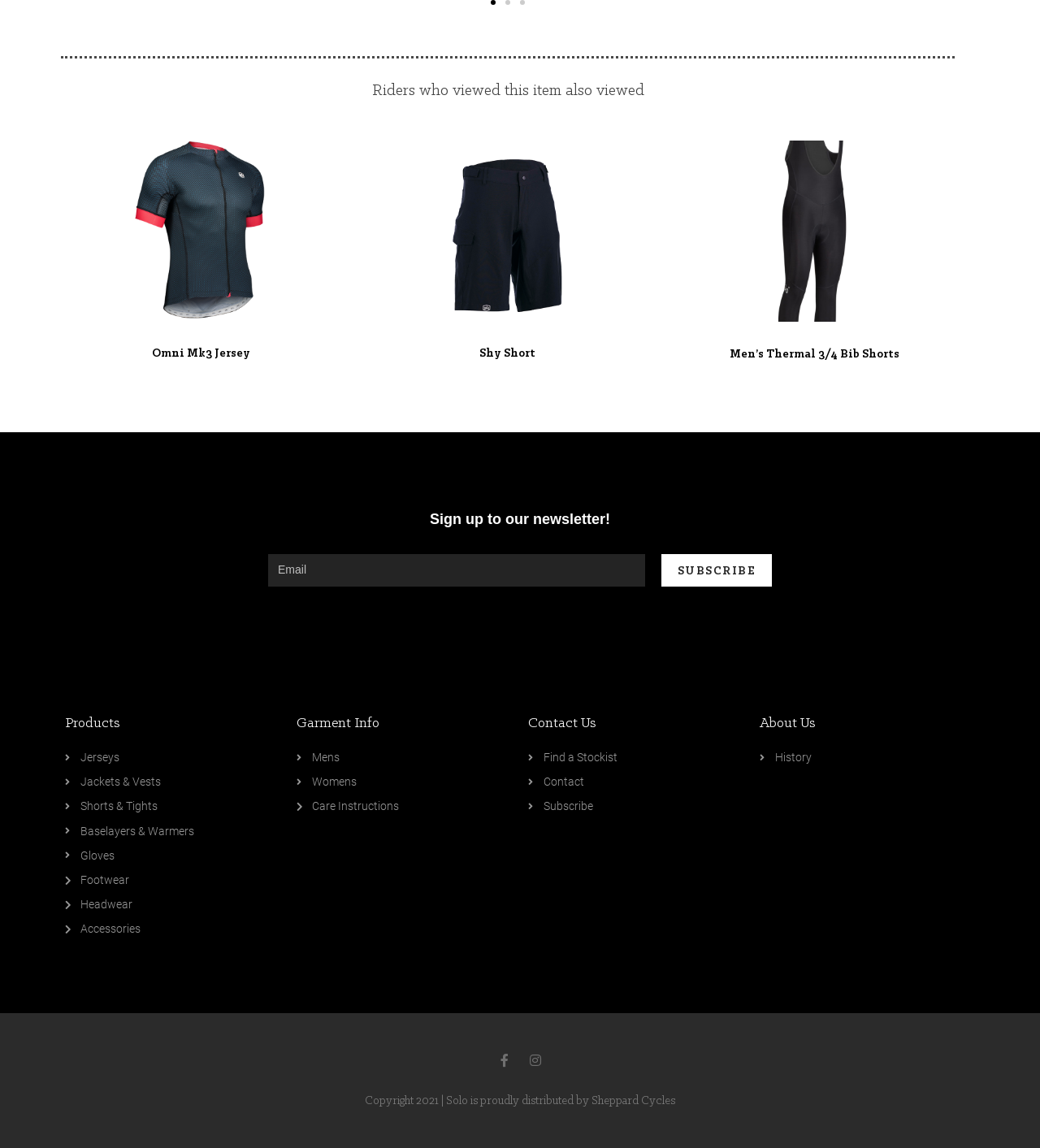What is the name of the company distributing Solo products? Examine the screenshot and reply using just one word or a brief phrase.

Sheppard Cycles